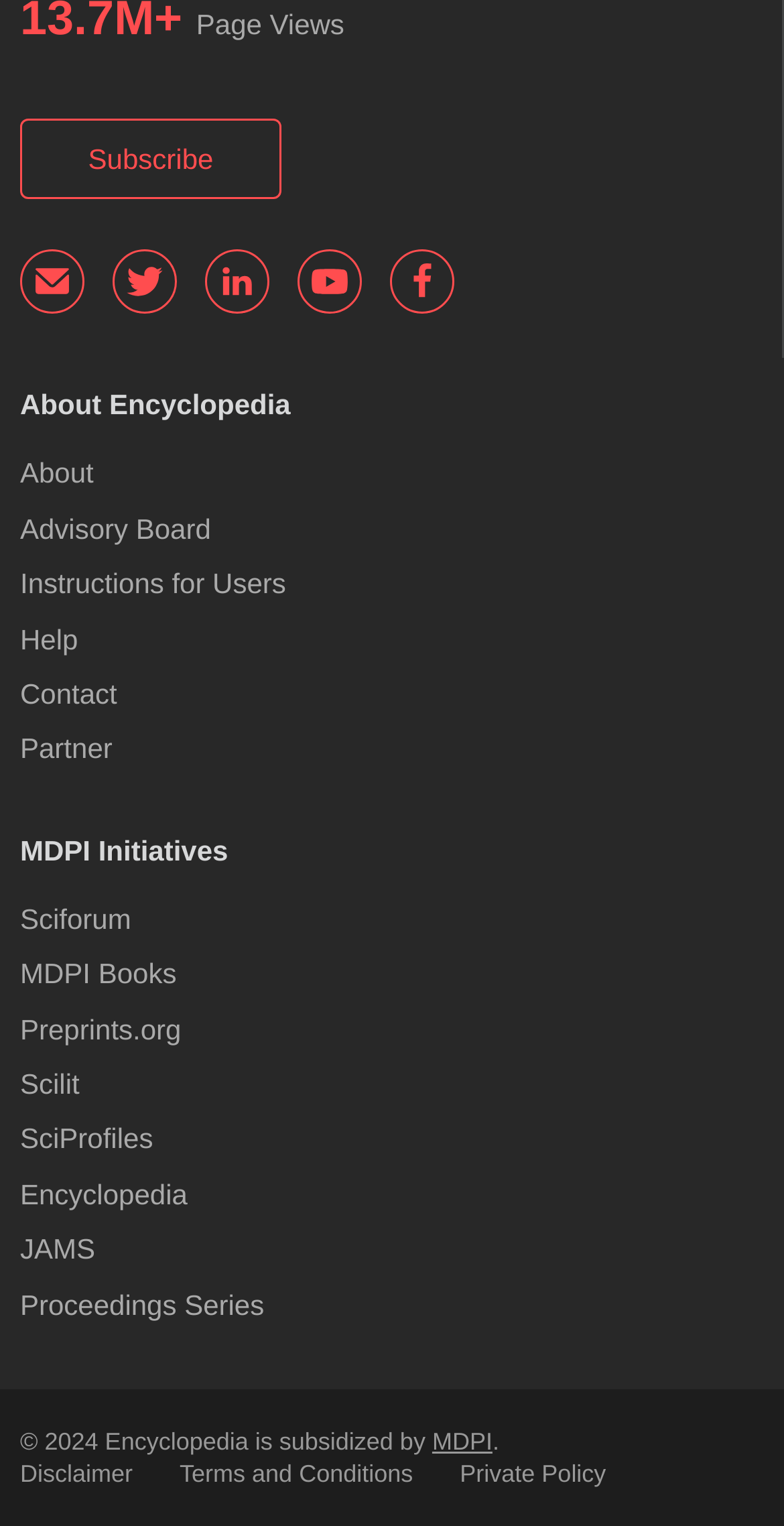What is the purpose of the 'Disclaimer' link?
We need a detailed and exhaustive answer to the question. Please elaborate.

The 'Disclaimer' link has a popup menu, suggesting that it provides additional information or details about the disclaimer of the encyclopedia, which is typically used to limit the liability of the encyclopedia.